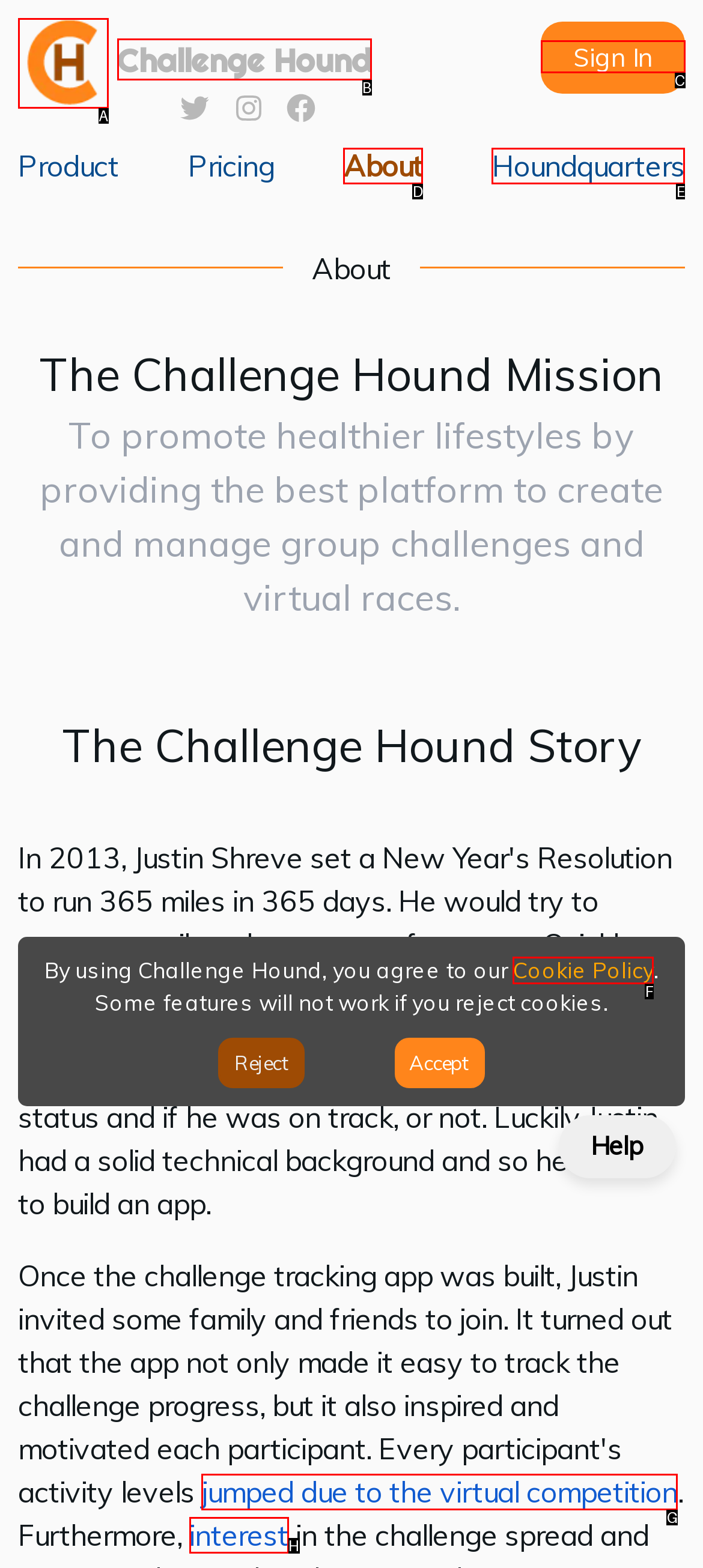Identify which lettered option to click to carry out the task: Jump to the virtual competition. Provide the letter as your answer.

G